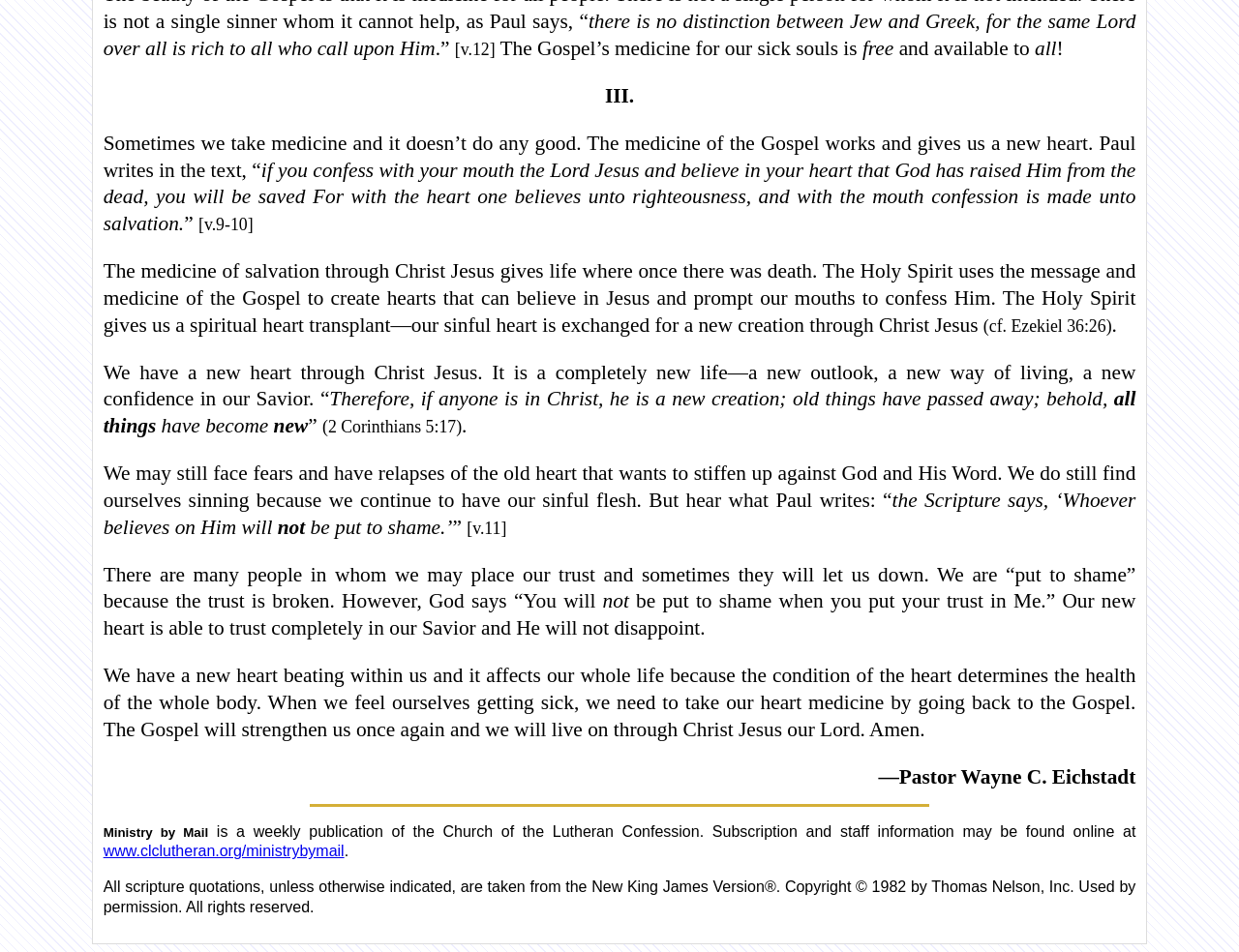What is the version of the scripture quotations?
Please provide a single word or phrase as the answer based on the screenshot.

New King James Version